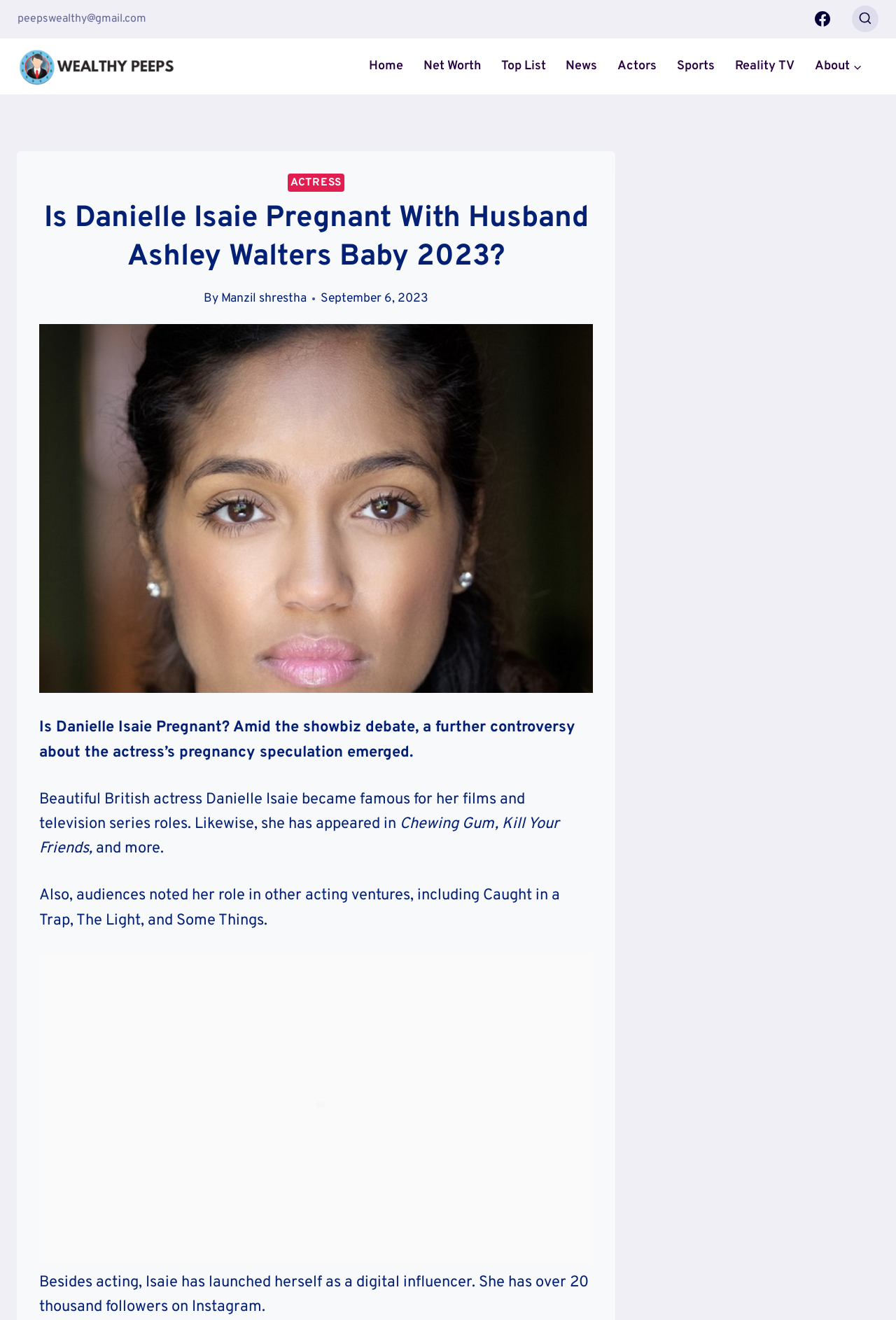Extract the bounding box coordinates for the described element: "Liquefied Gas Compressor". The coordinates should be represented as four float numbers between 0 and 1: [left, top, right, bottom].

None